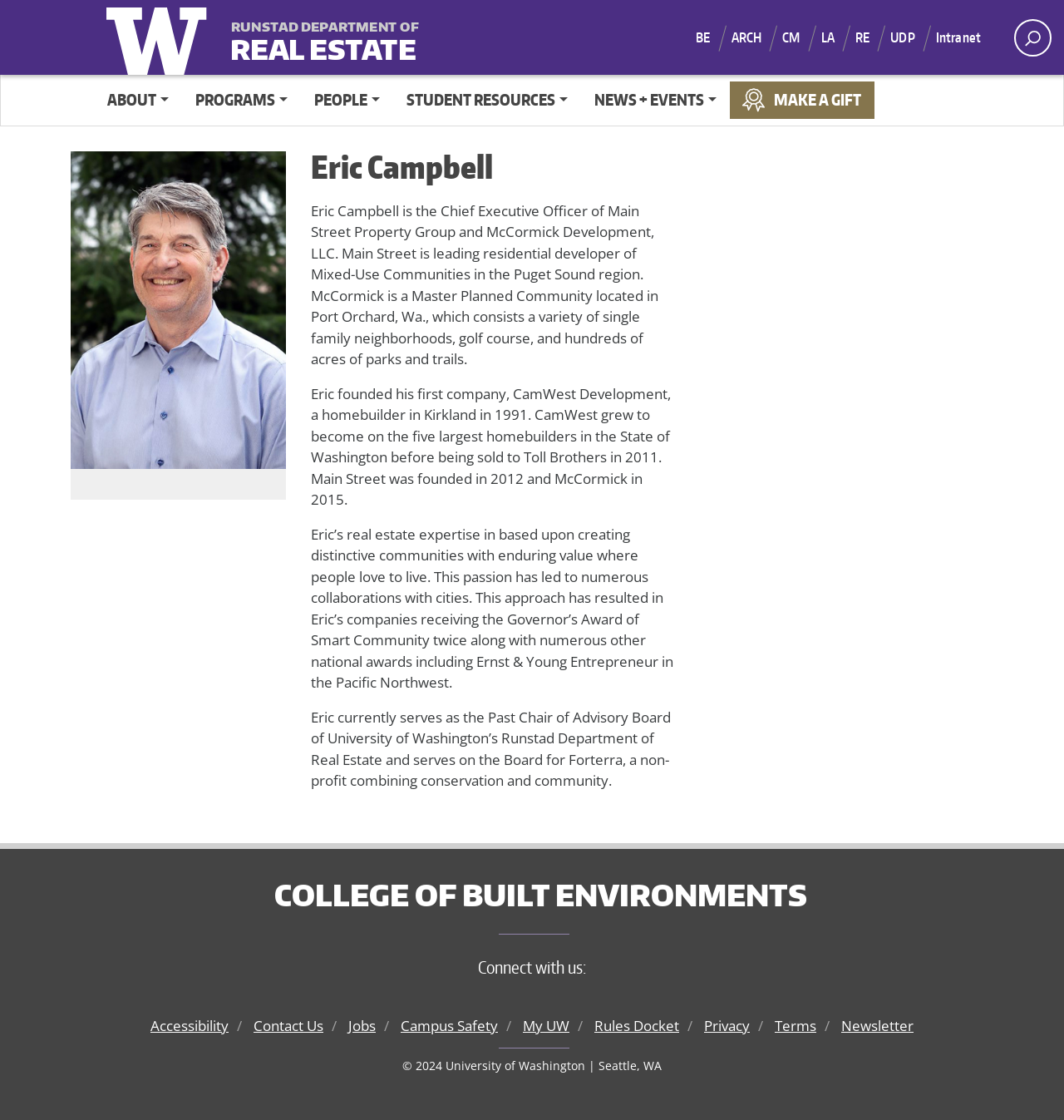Determine the bounding box coordinates for the element that should be clicked to follow this instruction: "Click the ABOUT button". The coordinates should be given as four float numbers between 0 and 1, in the format [left, top, right, bottom].

[0.101, 0.073, 0.171, 0.106]